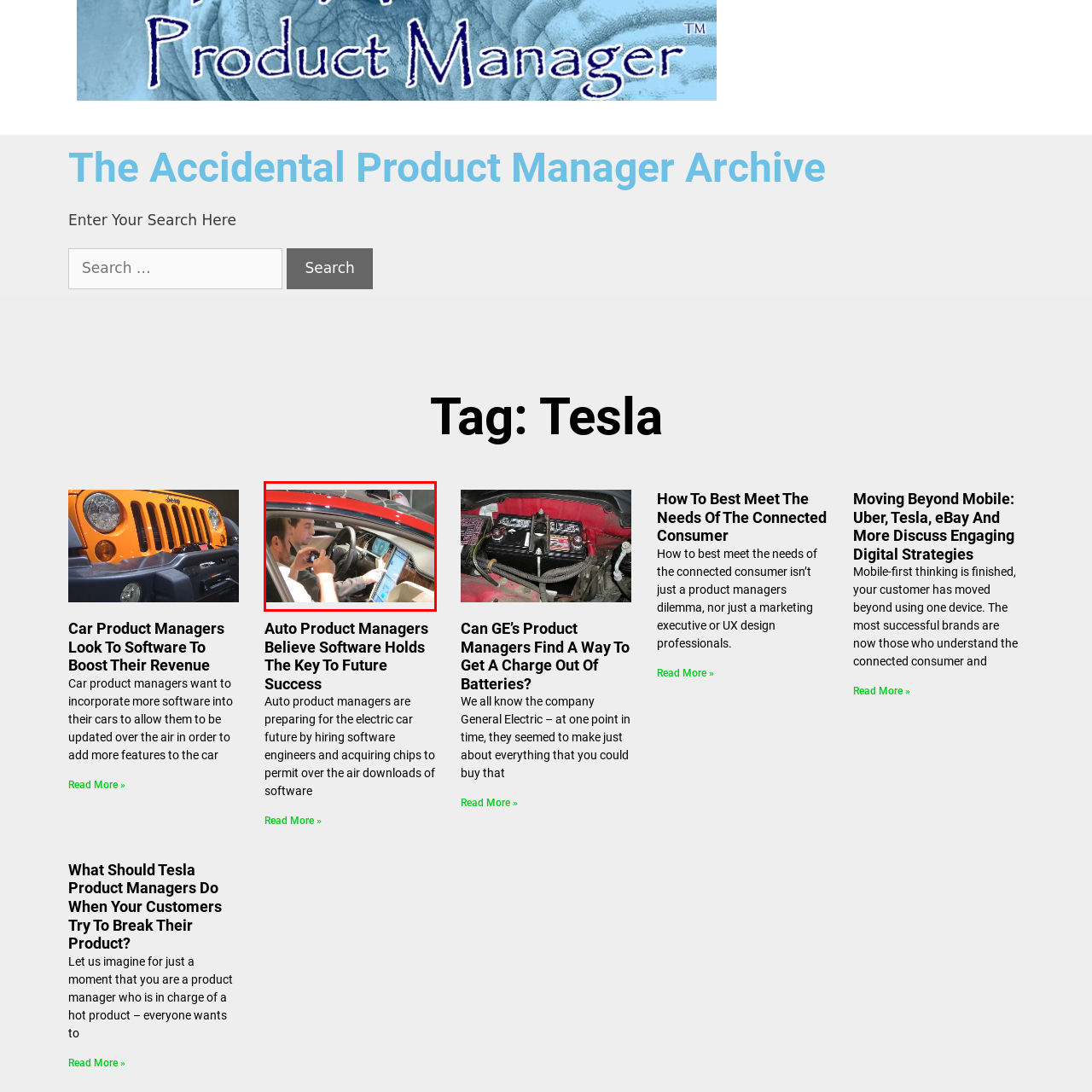What is the person beside the driver likely doing?
Focus on the image enclosed by the red bounding box and elaborate on your answer to the question based on the visual details present.

The person beside the driver is using a camera, which suggests that they are likely documenting the impressive technology or a demonstration happening within the car, possibly for promotional or educational purposes.